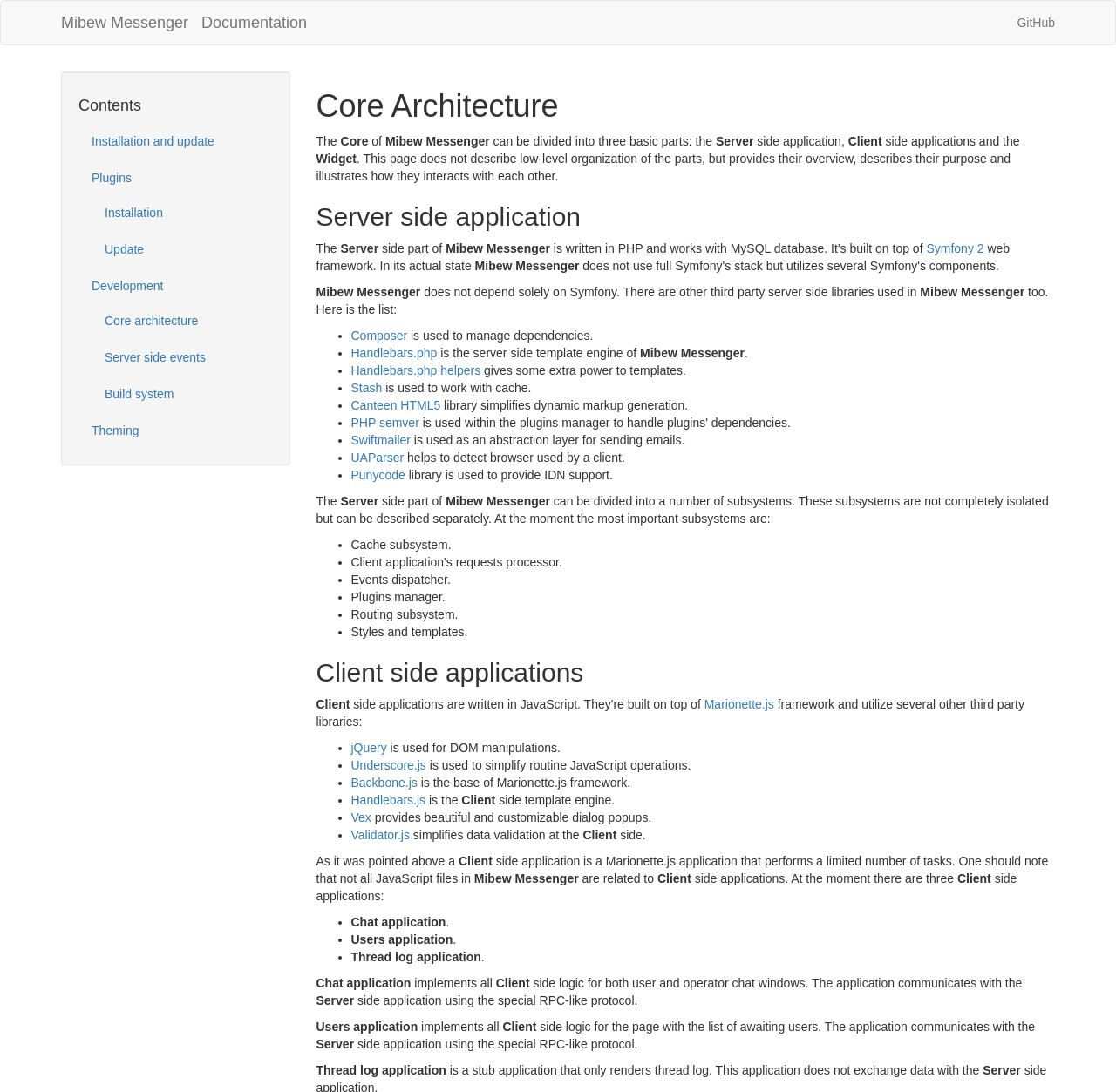Please identify the bounding box coordinates of the element on the webpage that should be clicked to follow this instruction: "Go to Installation and update page". The bounding box coordinates should be given as four float numbers between 0 and 1, formatted as [left, top, right, bottom].

[0.07, 0.113, 0.244, 0.145]